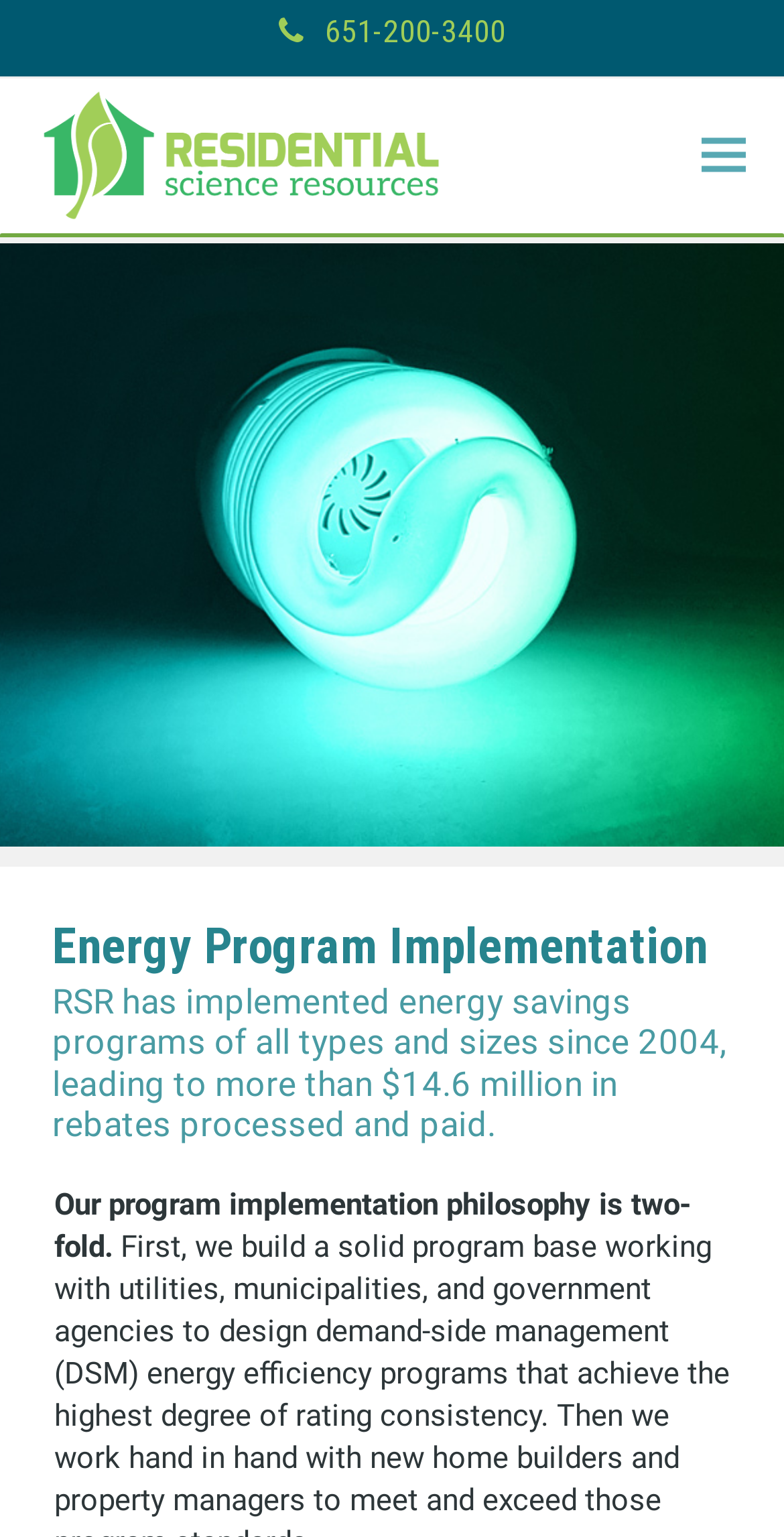What is the name of the organization?
Refer to the image and provide a detailed answer to the question.

I found the name of the organization by looking at the link element with the text 'RSR | Residential Science Resources' which has a bounding box coordinate of [0.05, 0.09, 0.563, 0.11].